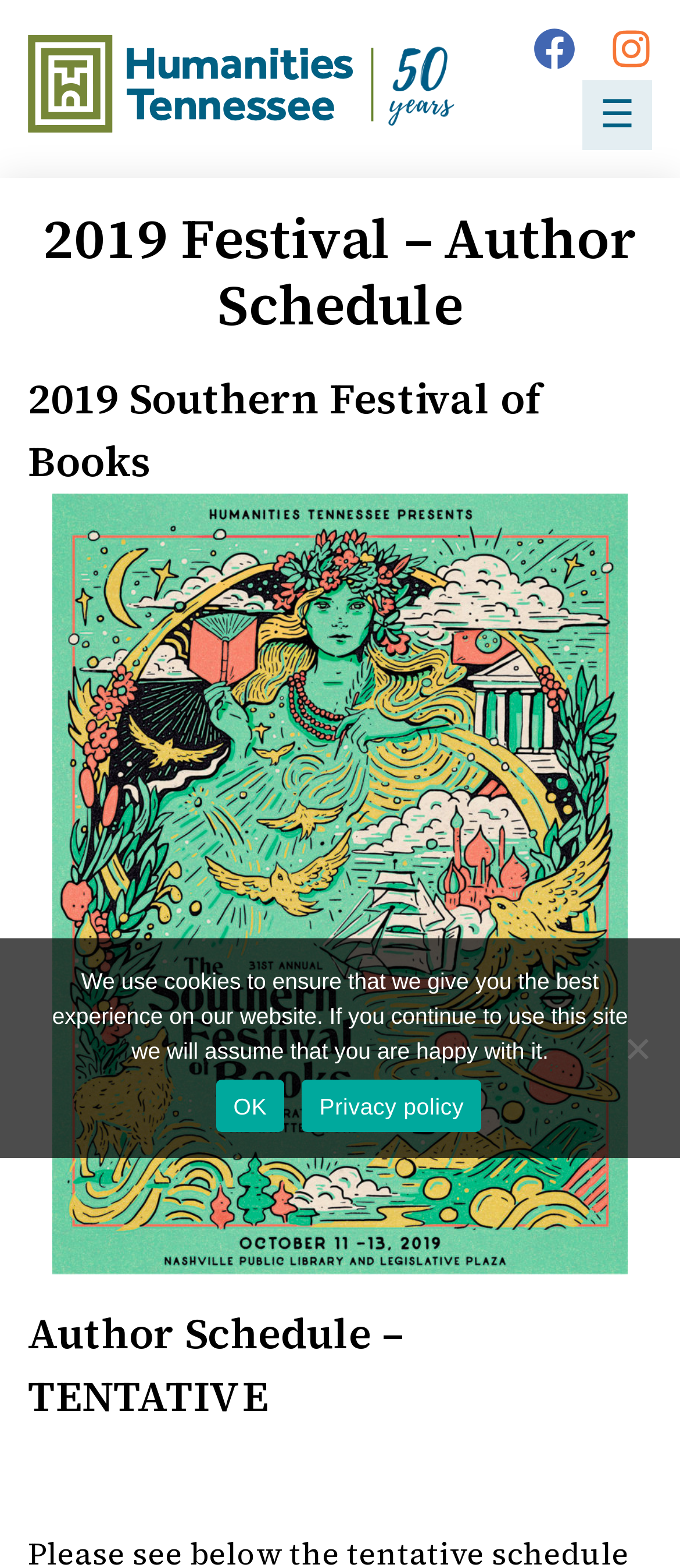Based on the provided description, "Privacy policy", find the bounding box of the corresponding UI element in the screenshot.

[0.444, 0.689, 0.708, 0.722]